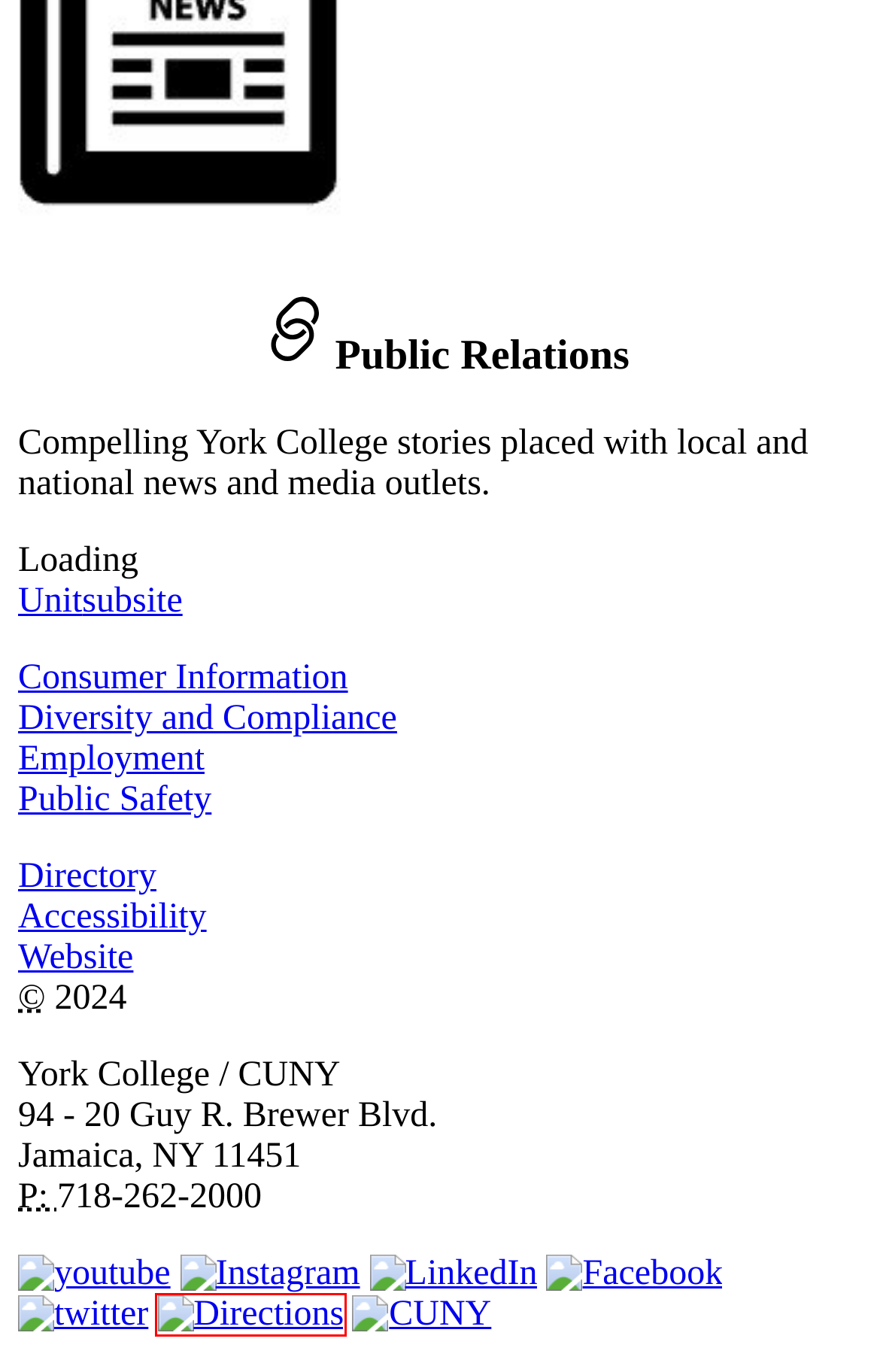Analyze the screenshot of a webpage that features a red rectangle bounding box. Pick the webpage description that best matches the new webpage you would see after clicking on the element within the red bounding box. Here are the candidates:
A. The City University of New York
B. Submit an Event - Marketing and Communications - York College
C. Diversity and Compliance - York College
D. Location and Directions - About - York College
E. Resources For Students - York College / City University of New York - York College
F. Public Safety - York College
G. Resources For Faculty / Staff - York College
H. Employment - Office of Human Resources - York College

D